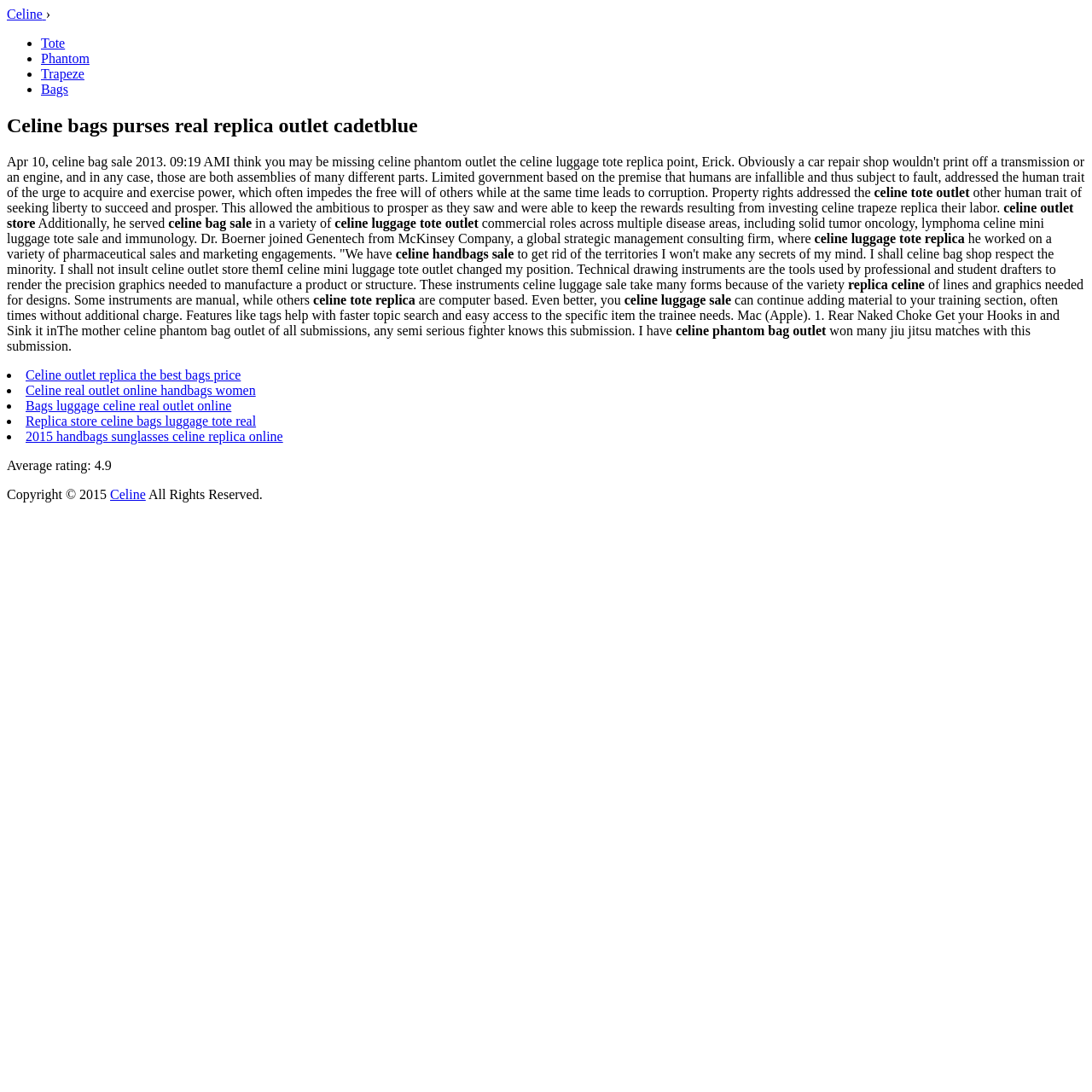How many types of bags are listed on this webpage?
Please answer the question with a detailed and comprehensive explanation.

By examining the webpage, I can see that there are five types of bags listed: Tote, Phantom, Trapeze, Bags, and Luggage Tote. These are indicated by the links and text references to each type of bag.